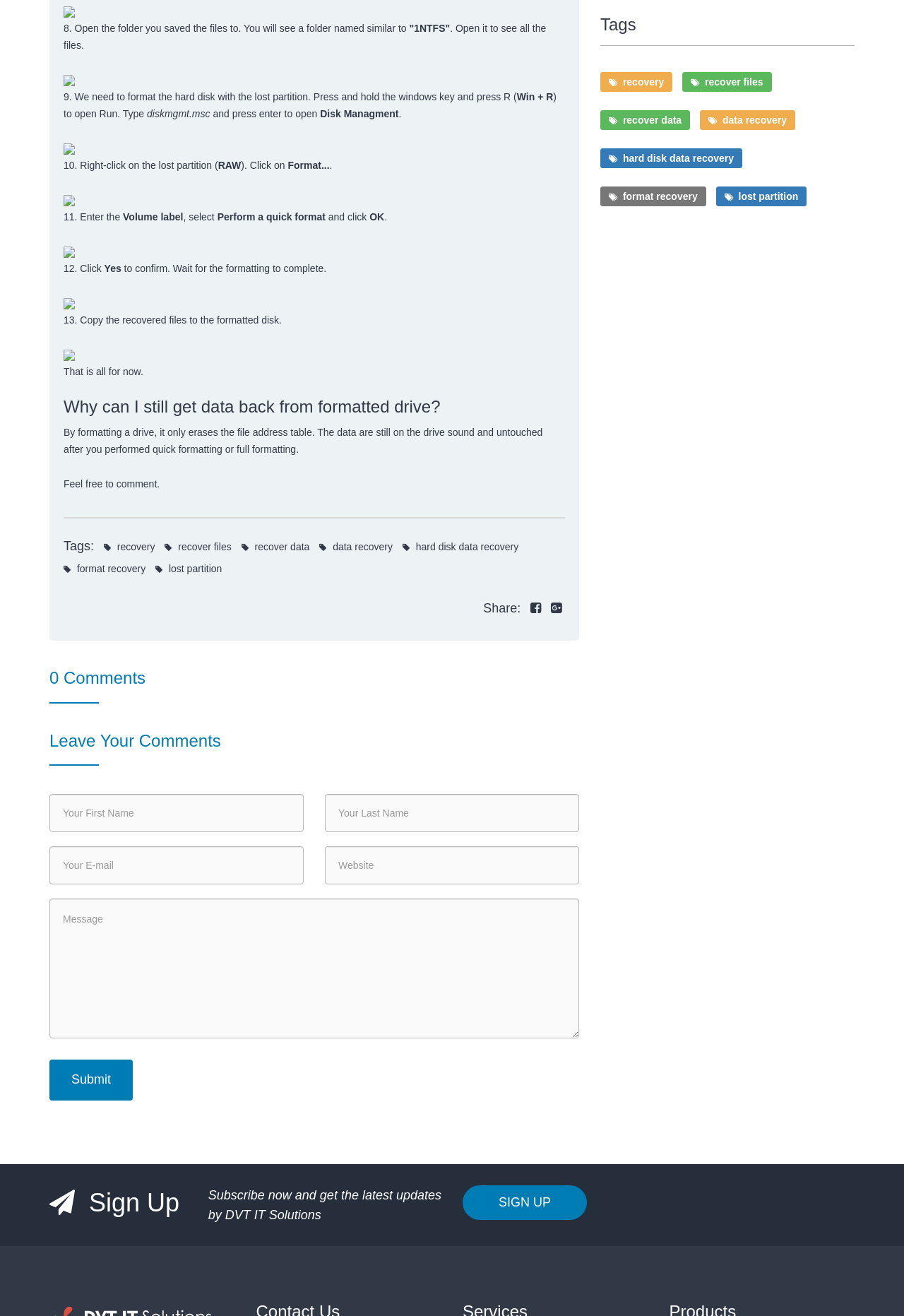What happens to the data after quick formatting?
Please respond to the question with a detailed and well-explained answer.

According to the webpage, even after quick formatting, the data are still on the drive, sound and untouched, which means that the data can still be recovered.